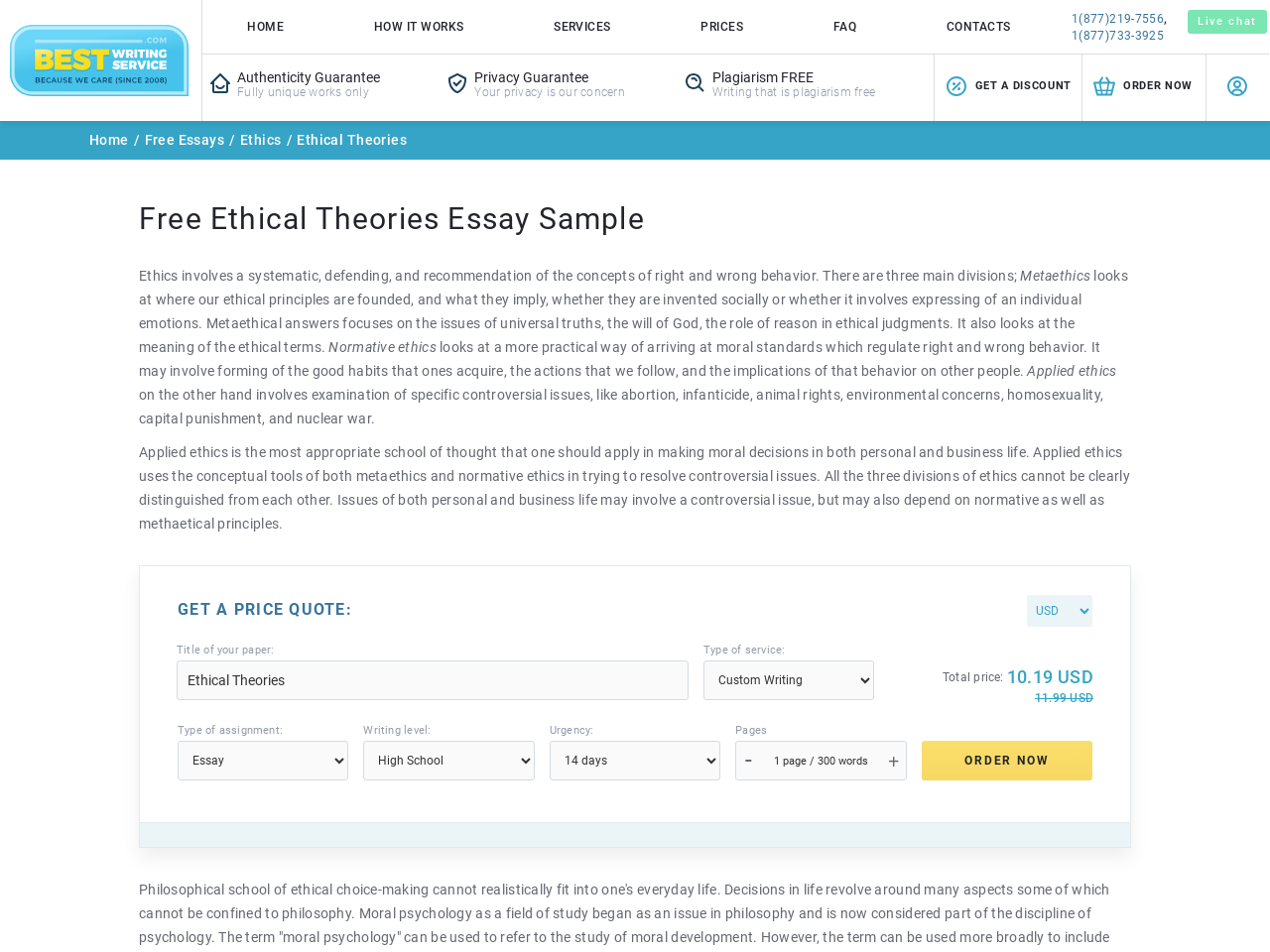What is the total price of the essay order?
Give a detailed and exhaustive answer to the question.

The total price of the essay order is either 10.19 USD or 11.99 USD, depending on the selected options, as indicated by the pricing information on the webpage.